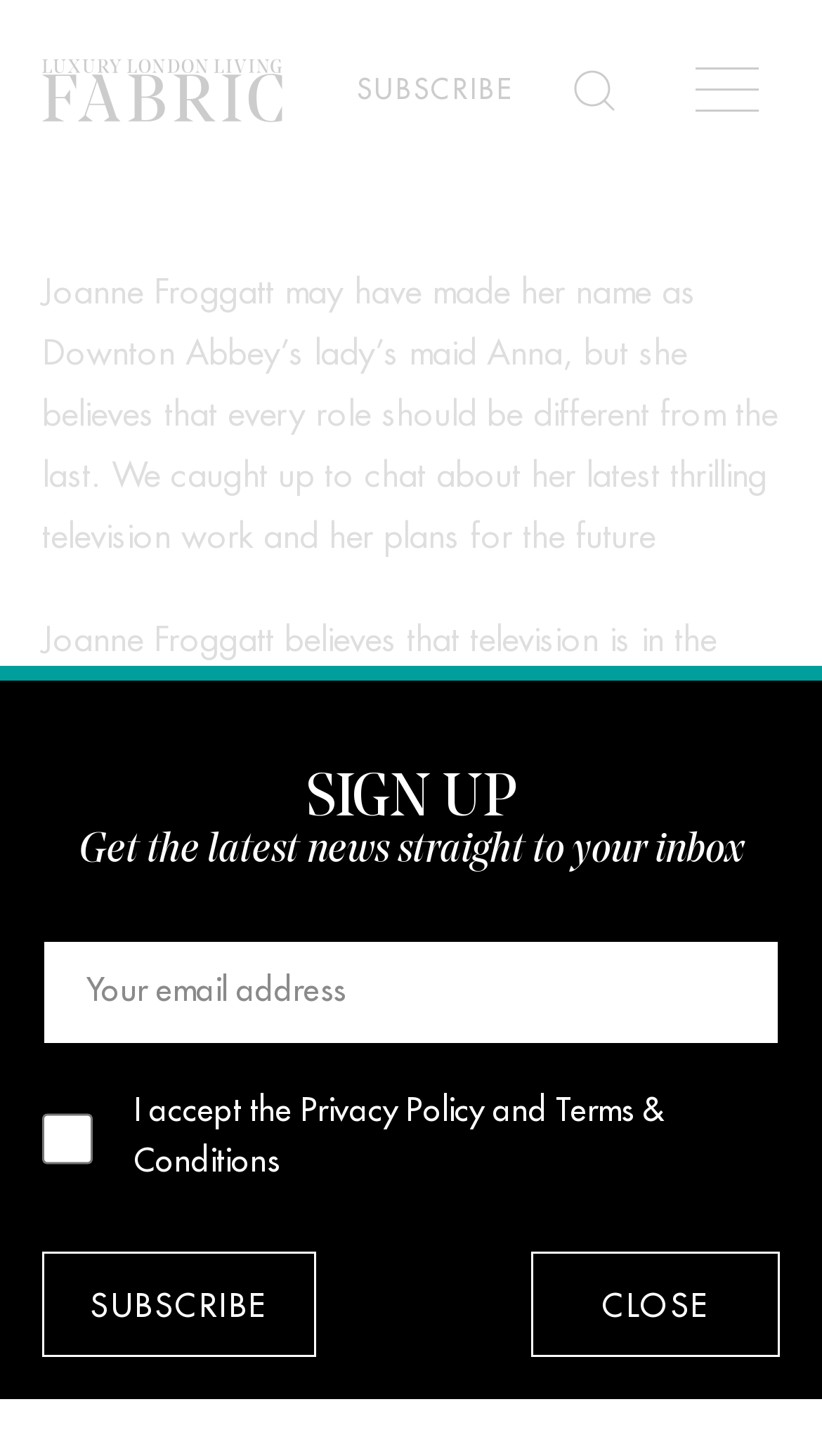Could you highlight the region that needs to be clicked to execute the instruction: "Close the subscription form"?

[0.646, 0.86, 0.949, 0.932]